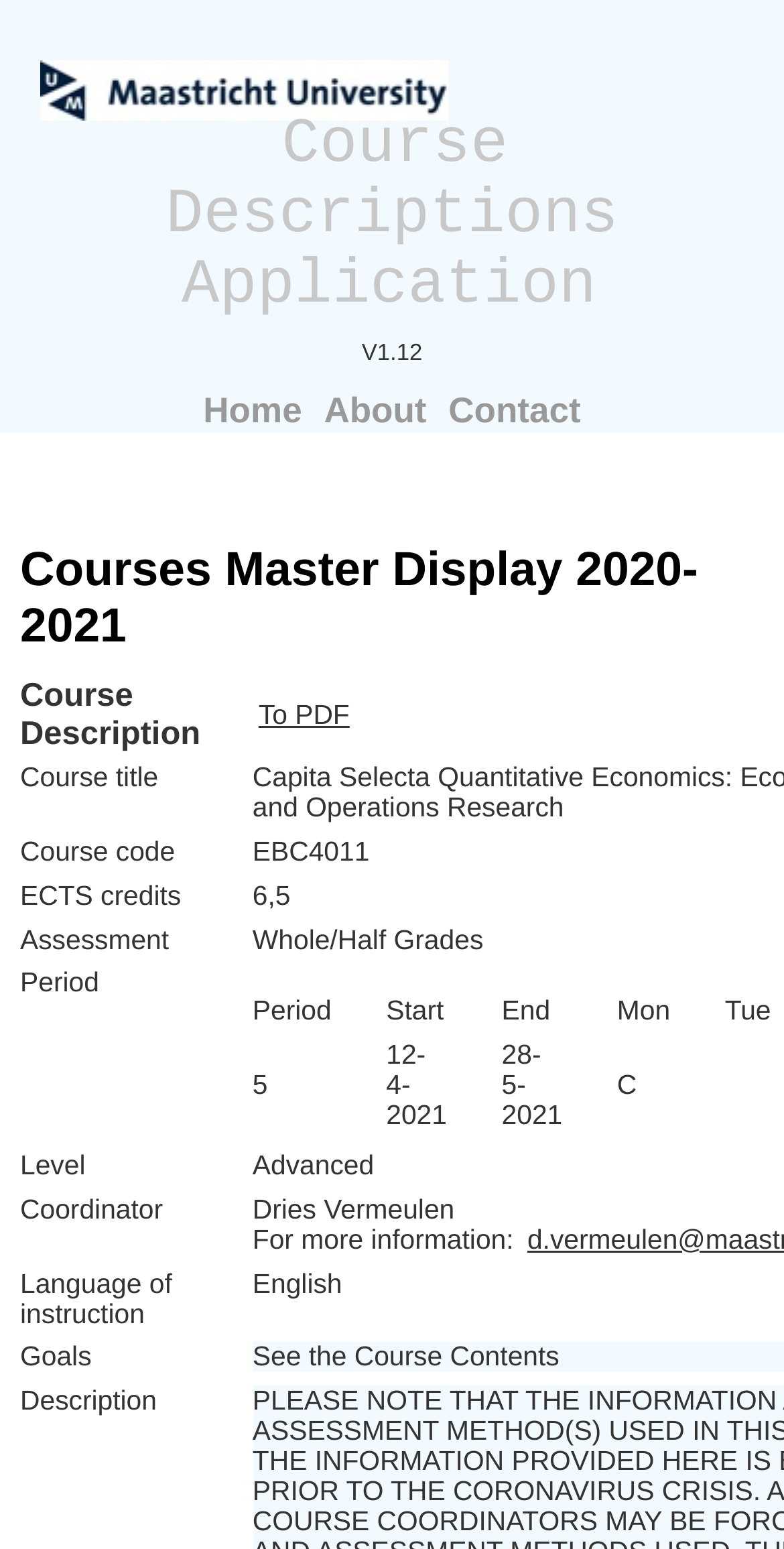Please locate the UI element described by "Course Descriptions Application" and provide its bounding box coordinates.

[0.211, 0.071, 0.789, 0.208]